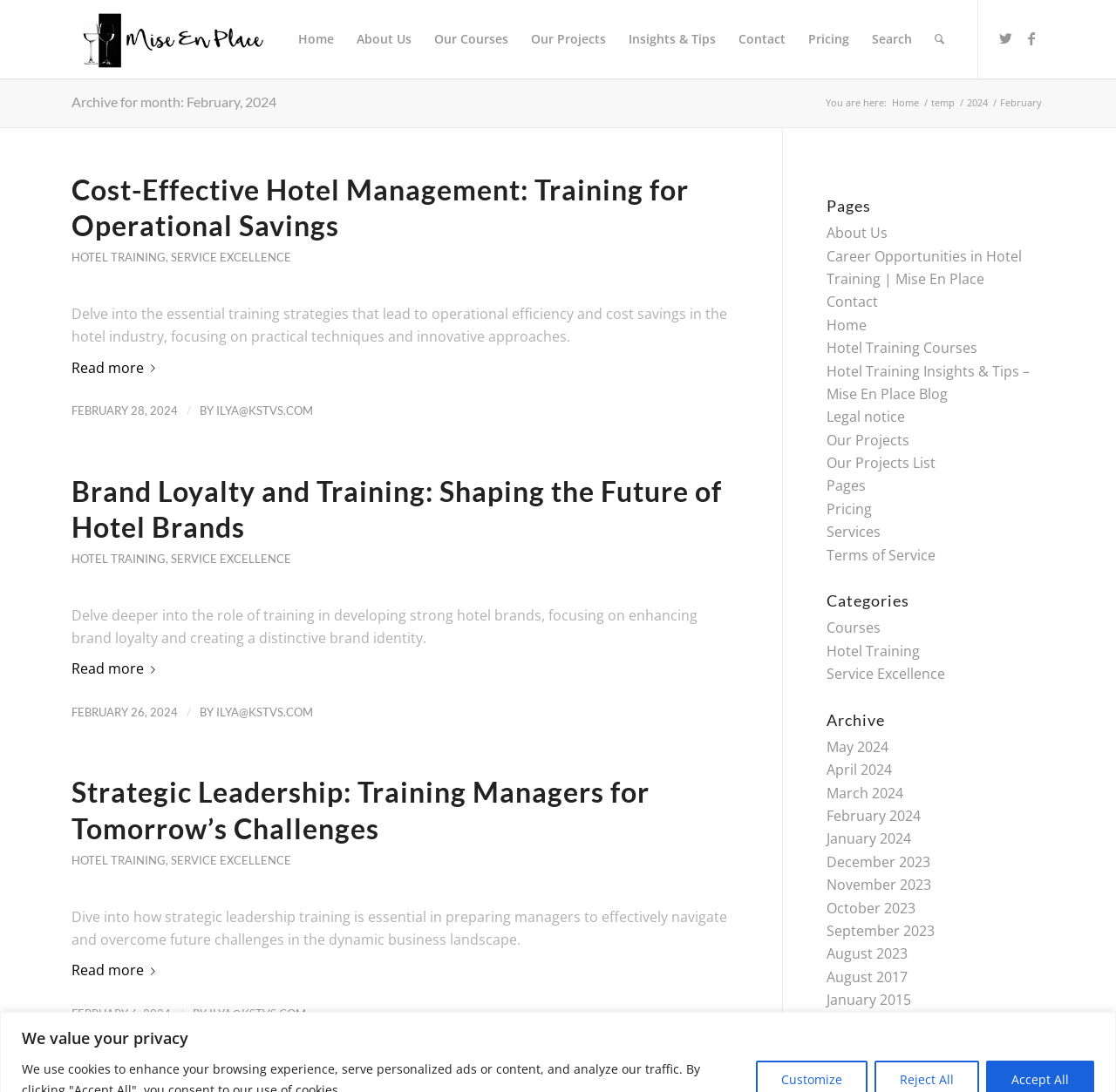How many articles are on the webpage?
Look at the screenshot and give a one-word or phrase answer.

3